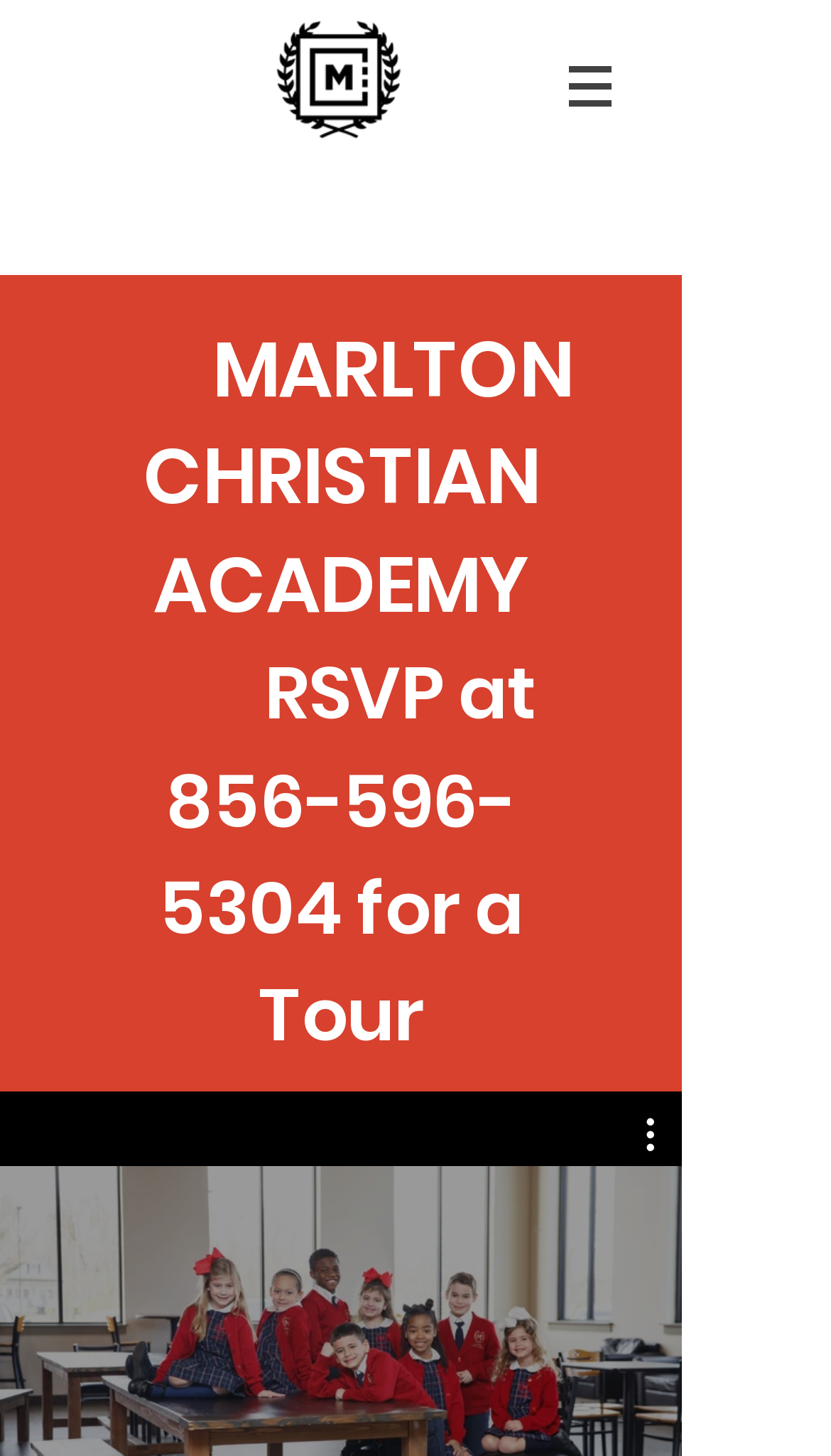What is the logo of the academy?
Refer to the image and provide a one-word or short phrase answer.

MCA-Logo-Black-Icon